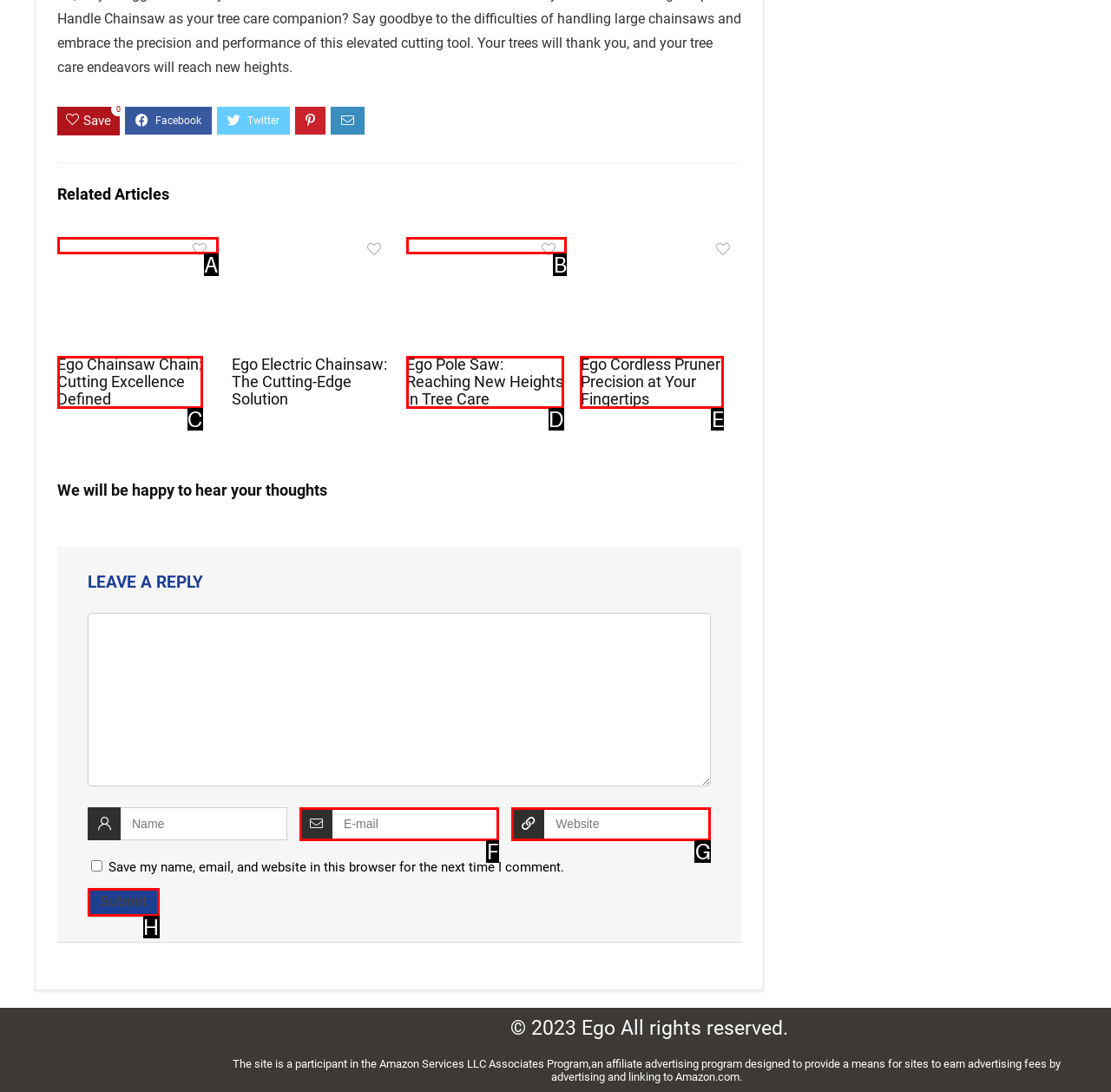From the given options, choose the HTML element that aligns with the description: name="url" placeholder="Website". Respond with the letter of the selected element.

G